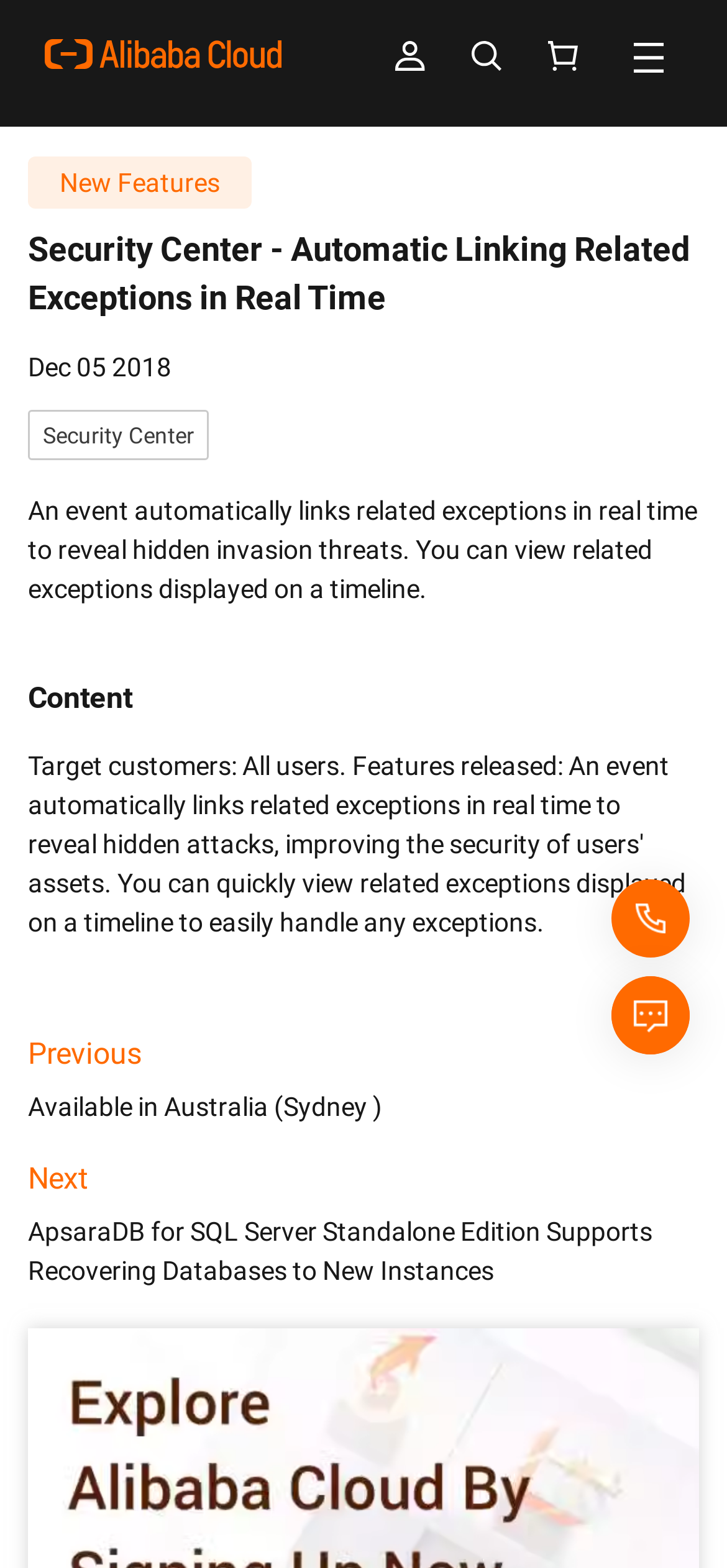From the image, can you give a detailed response to the question below:
What is the name of the cloud service?

I found the answer by looking at the link with the text 'Alibaba Cloud' at the top left corner of the webpage.